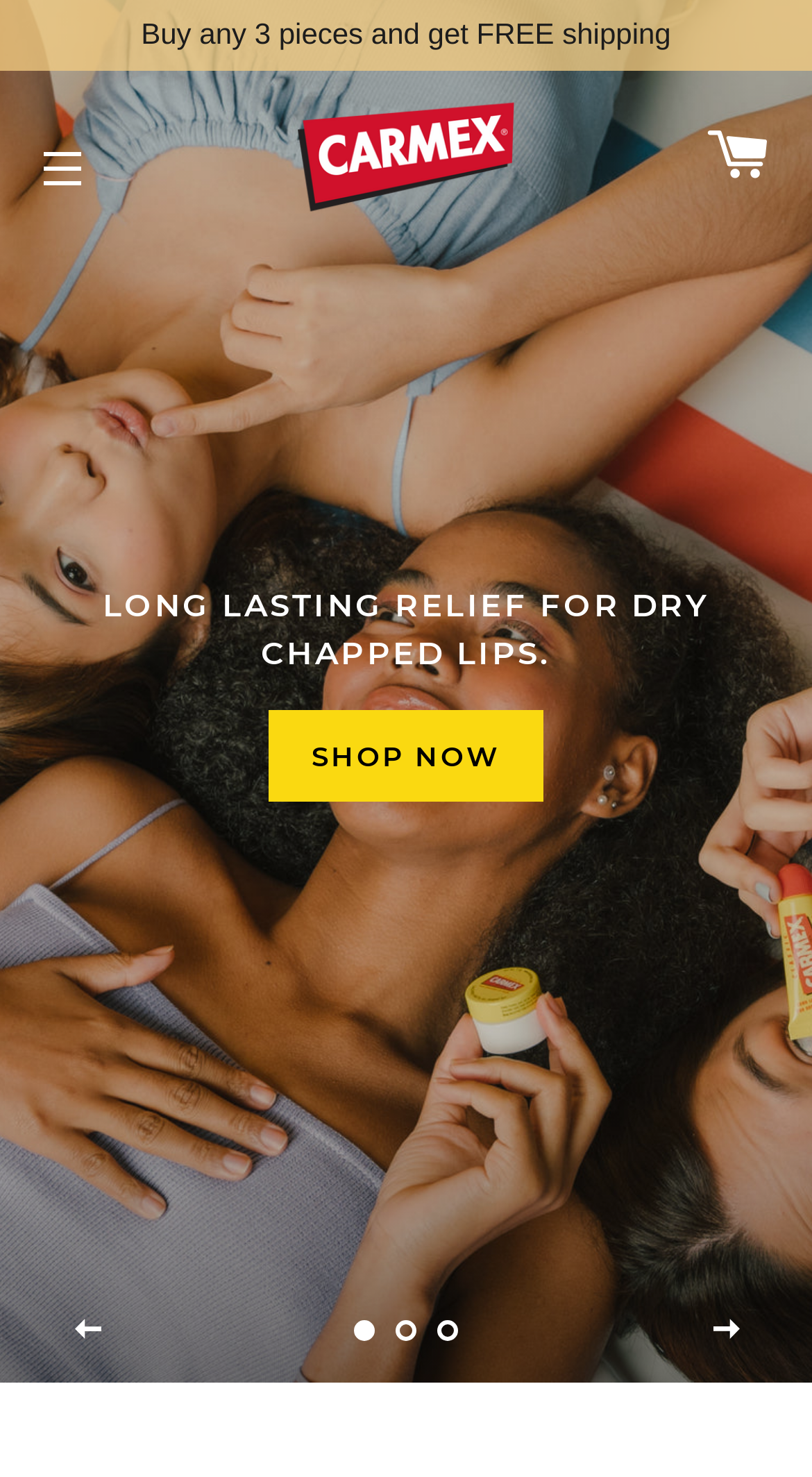How many slides are available in the slideshow?
Ensure your answer is thorough and detailed.

The slideshow has buttons for 'Previous slide' and 'Next slide', indicating that there are multiple slides. Additionally, there are links for 'Slide 1, current', 'Load slide 2', and 'Load slide 3', suggesting that there are at least three slides in the slideshow.